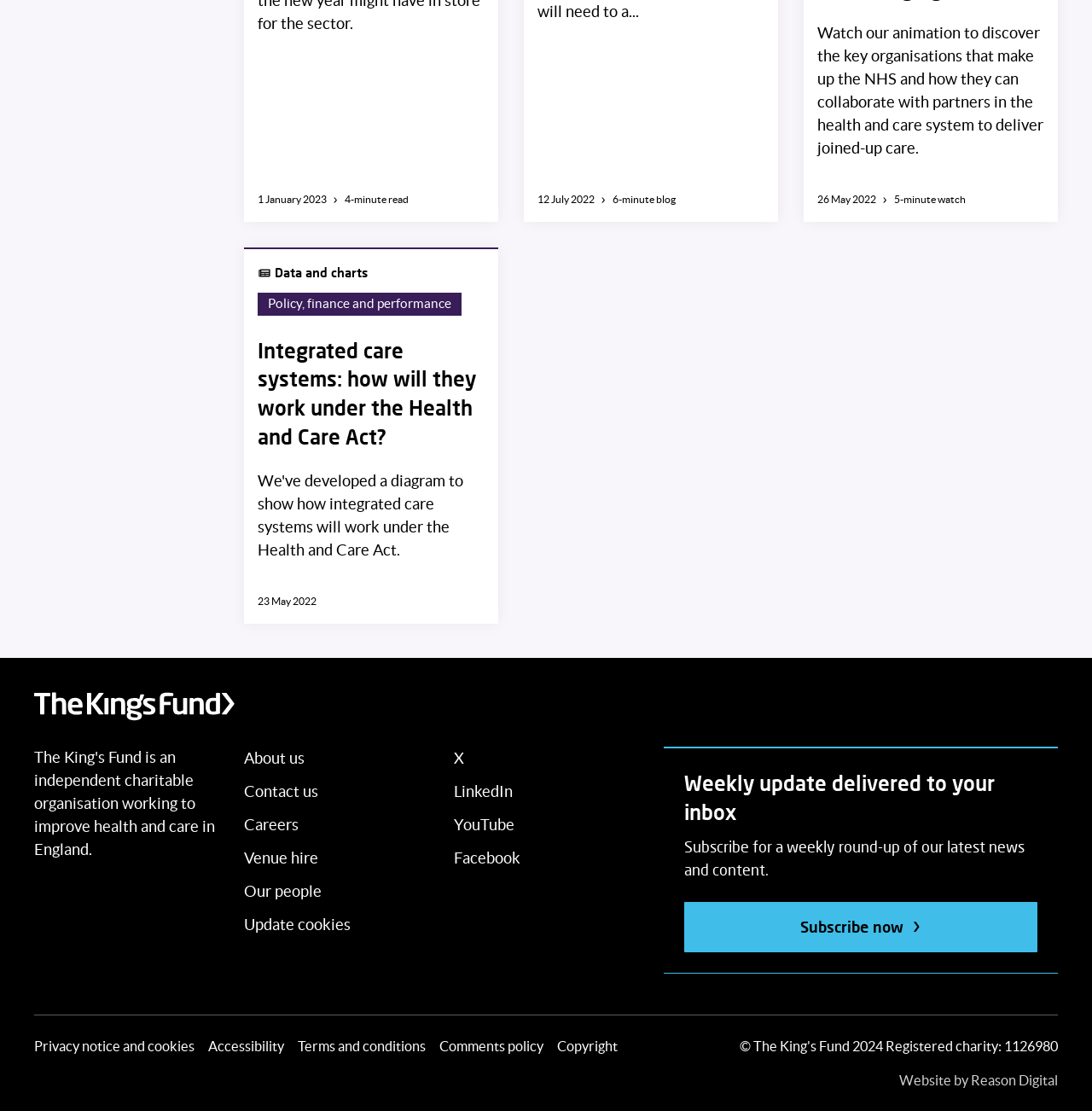Find the bounding box coordinates for the UI element that matches this description: "contact support".

None